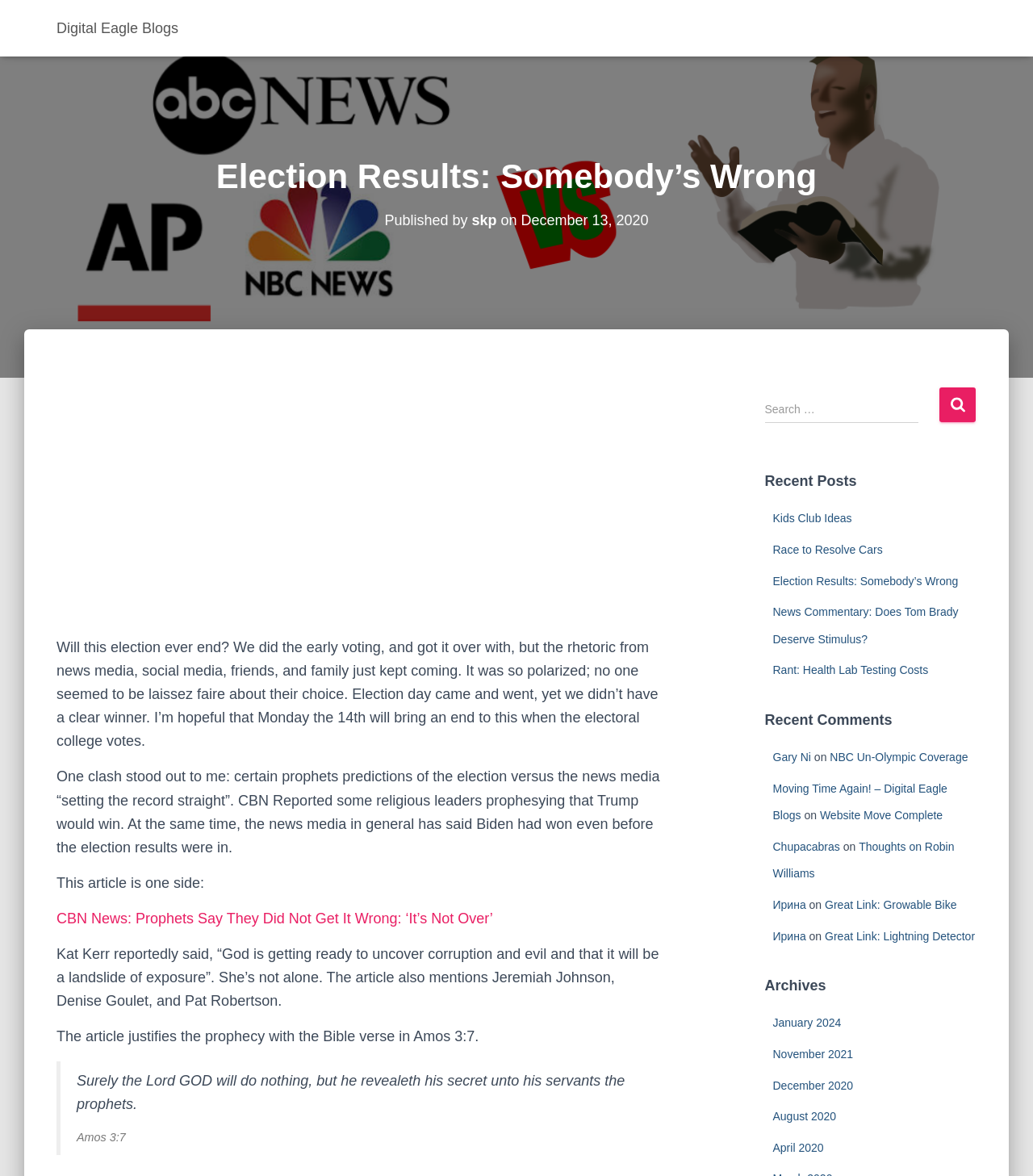What is the Bible verse mentioned in the article?
Using the image provided, answer with just one word or phrase.

Amos 3:7